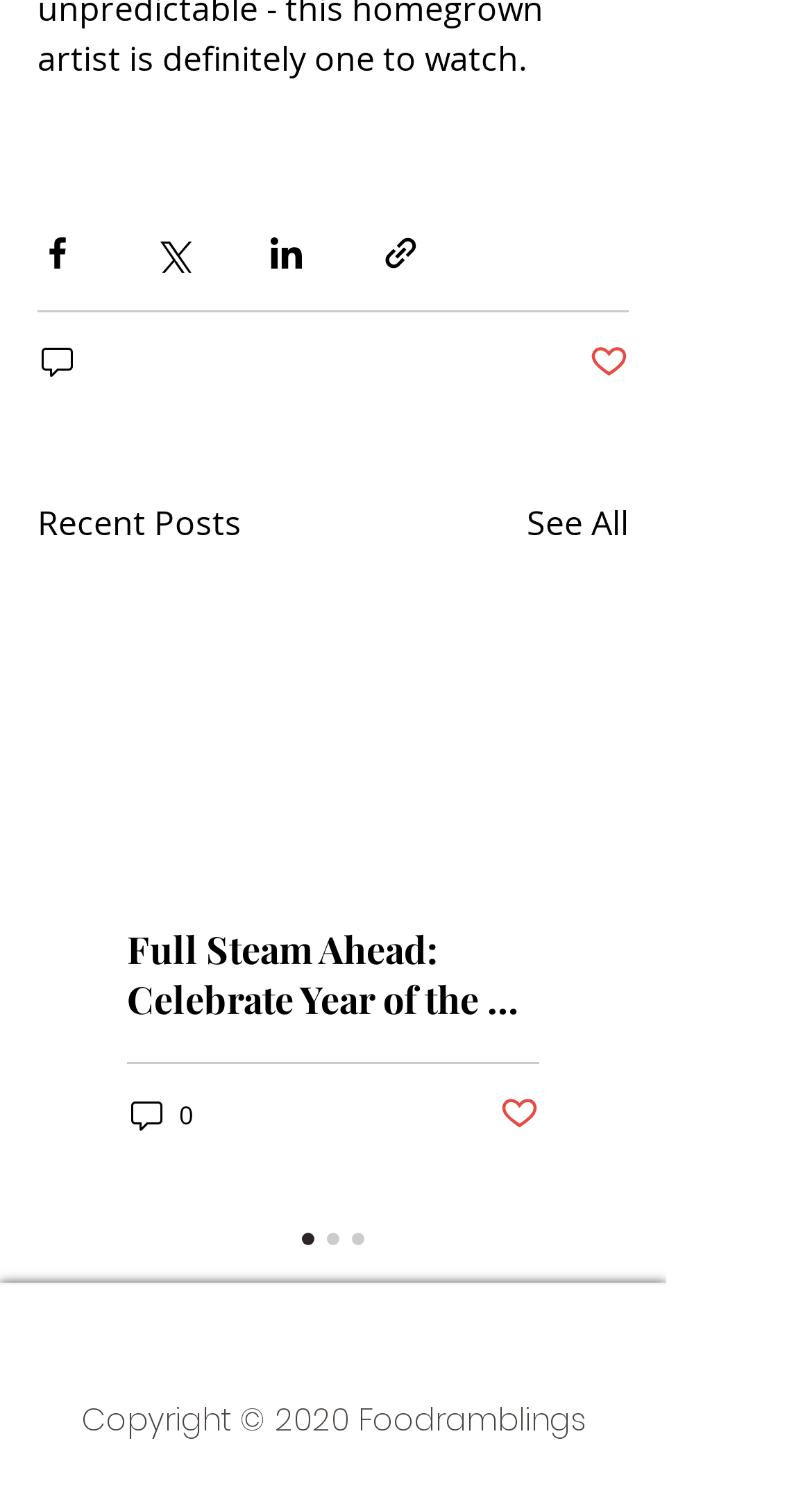Identify the bounding box coordinates of the region that should be clicked to execute the following instruction: "Like a post".

[0.726, 0.227, 0.774, 0.255]